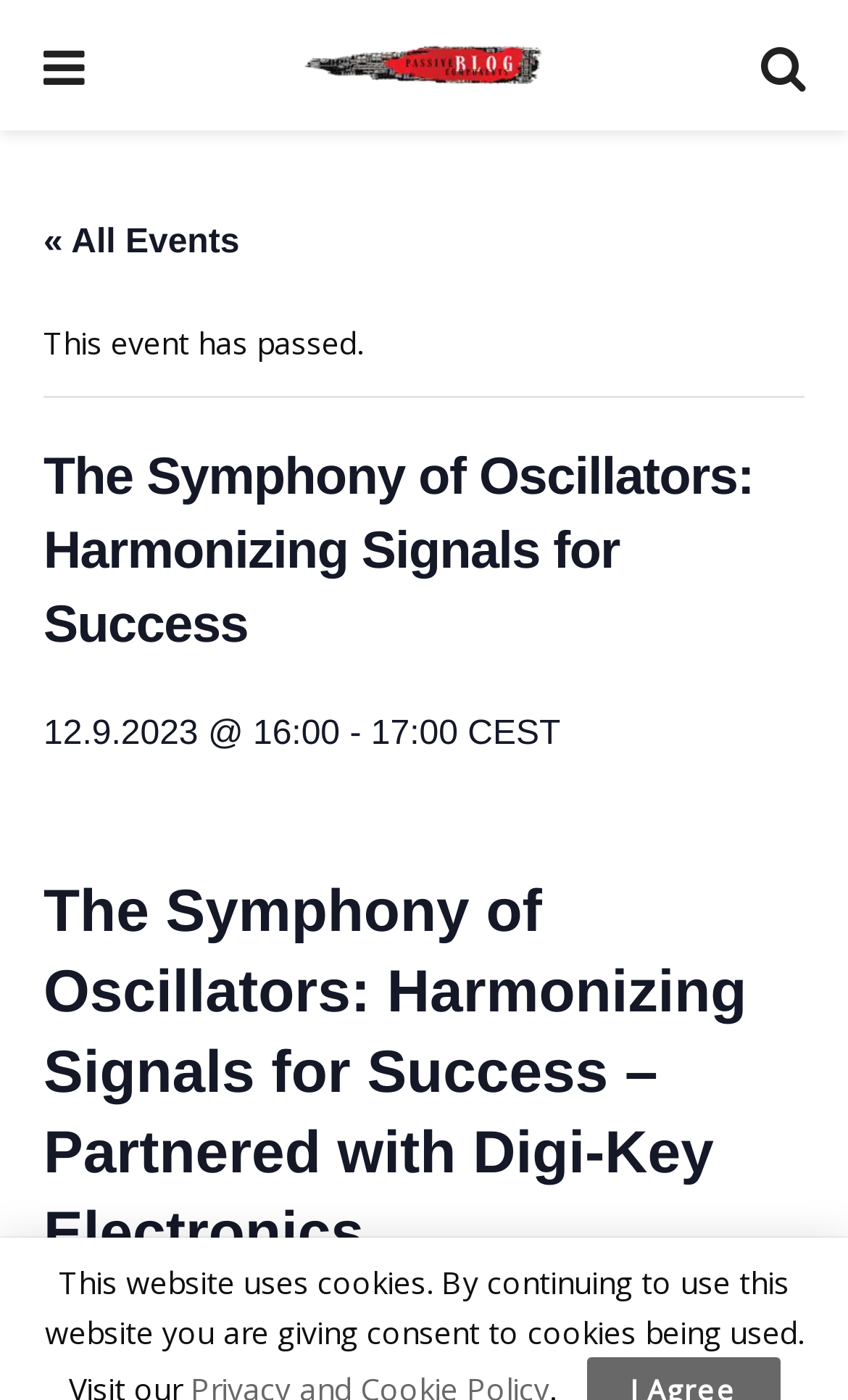What is the event time?
Please answer the question with as much detail and depth as you can.

I found the event time by looking at the text 'Tue, Sep 12, 2023 4:00 PM – 5:00 PM CEST' which is located at the bottom of the webpage.